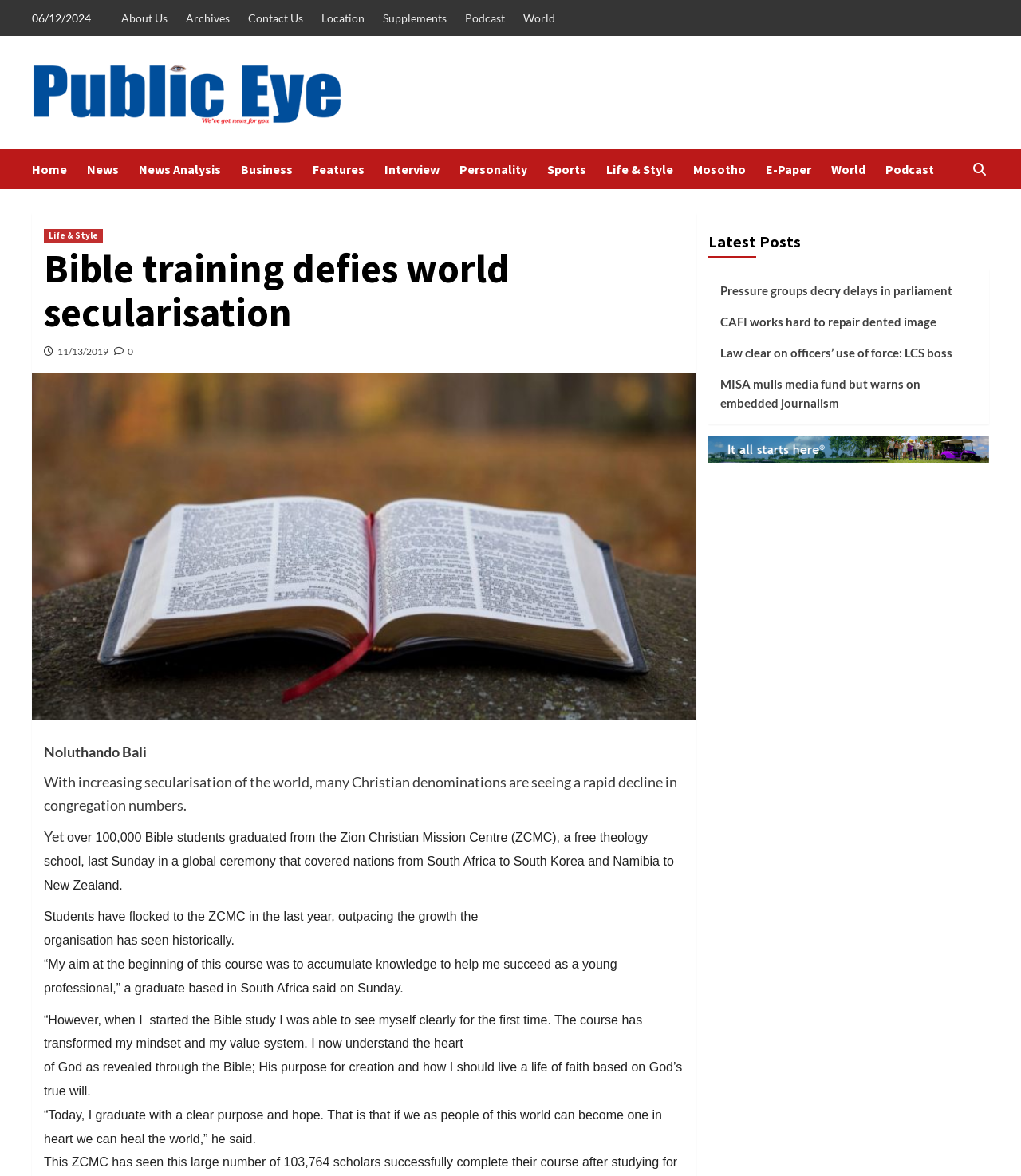Please locate the bounding box coordinates of the element that should be clicked to achieve the given instruction: "Click on the 'HOME' link".

None